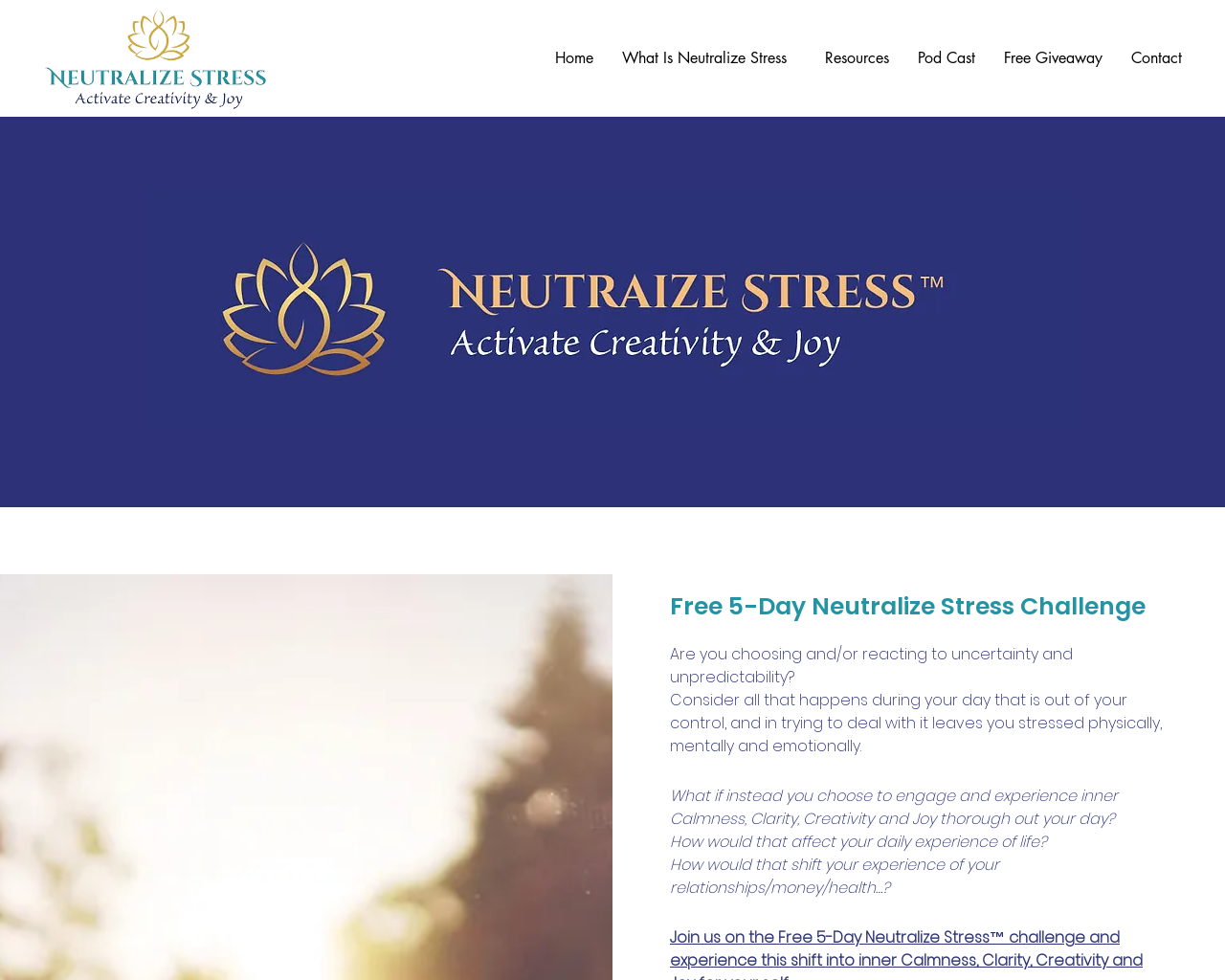Create a detailed summary of the webpage's content and design.

The webpage is about the "Neutralize Stress challenge" and its main focus is on a 5-day challenge to help individuals manage stress and find inner calmness, clarity, creativity, and joy. 

At the top of the page, there is a navigation menu with 6 links: an empty link, "Home", "What Is Neutralize Stress", "Resources", "Pod Cast", "Free Giveaway", and "Contact". These links are positioned horizontally, with the empty link at the far left and "Contact" at the far right.

Below the navigation menu, there is a prominent heading that reads "Free 5-Day Neutralize Stress Challenge". 

Underneath the heading, there are four paragraphs of text. The first paragraph asks if the user is choosing or reacting to uncertainty and unpredictability. The second paragraph explains how dealing with uncertainty can lead to physical, mental, and emotional stress. The third paragraph proposes an alternative, where the user can choose to engage with inner calmness, clarity, creativity, and joy throughout the day. The fourth paragraph asks how this shift would affect the user's daily experience of life and their relationships, money, and health.